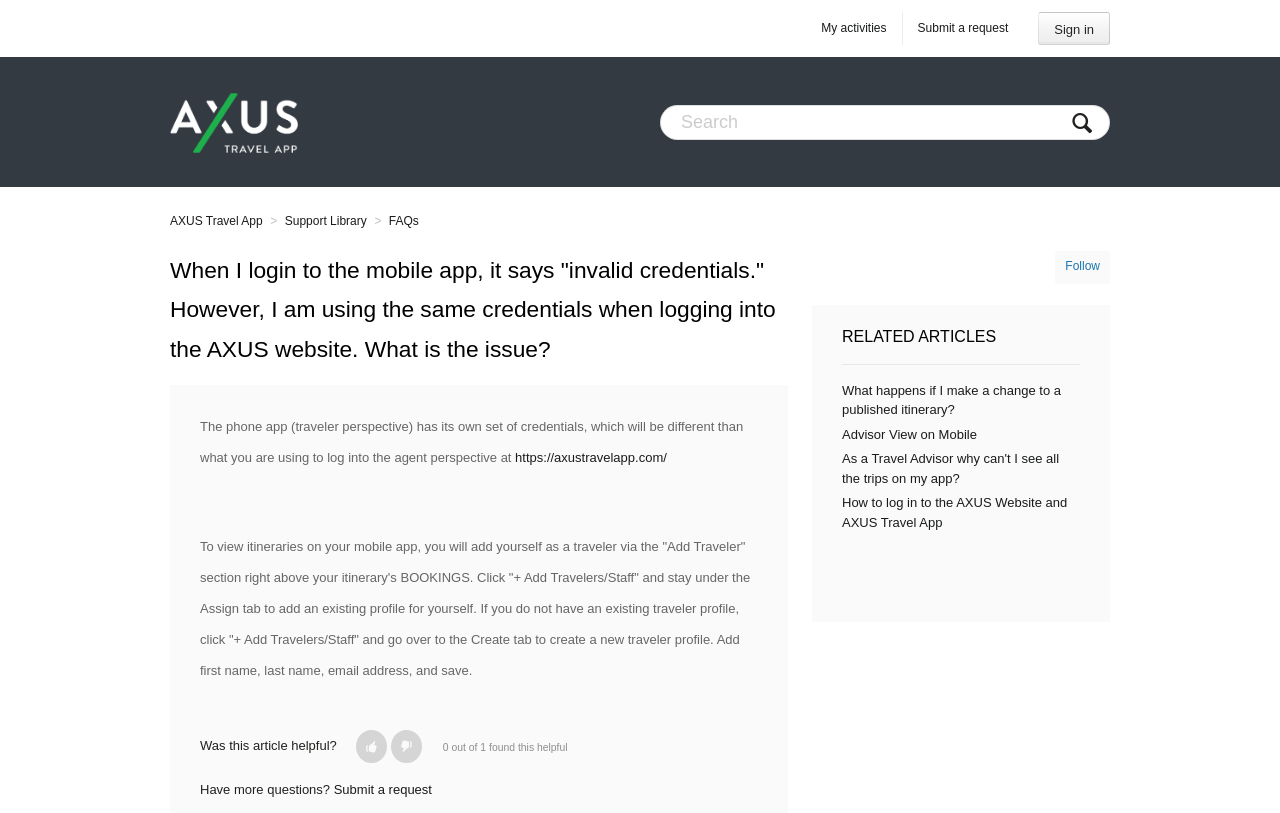Where can I find the 'Add Traveler' section?
Please provide a comprehensive answer based on the visual information in the image.

To add myself as a traveler, I need to go to the 'Add Traveler' section, which is located right above my itinerary's BOOKINGS.